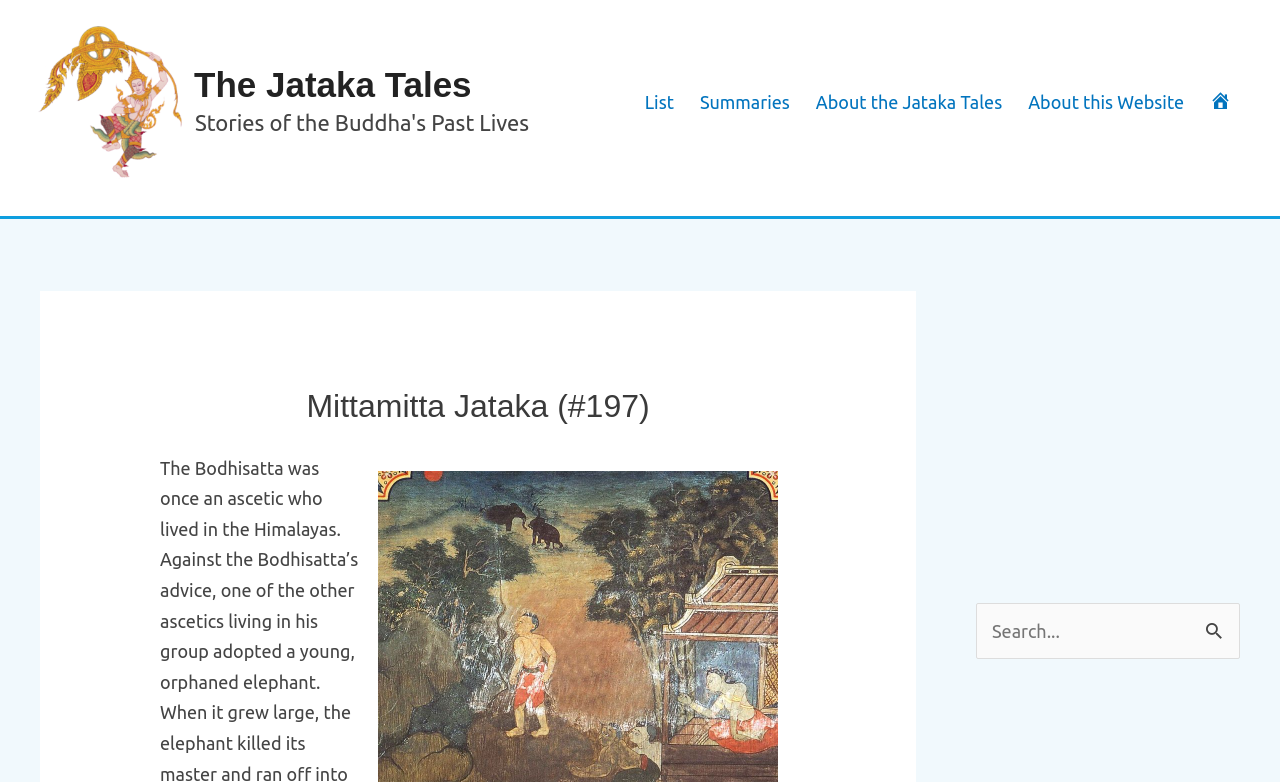What is the purpose of the search box?
Carefully examine the image and provide a detailed answer to the question.

I found a search box with a label 'Search for:' and a button labeled 'Search'. This suggests that the search box is intended for users to search for specific content within the website.